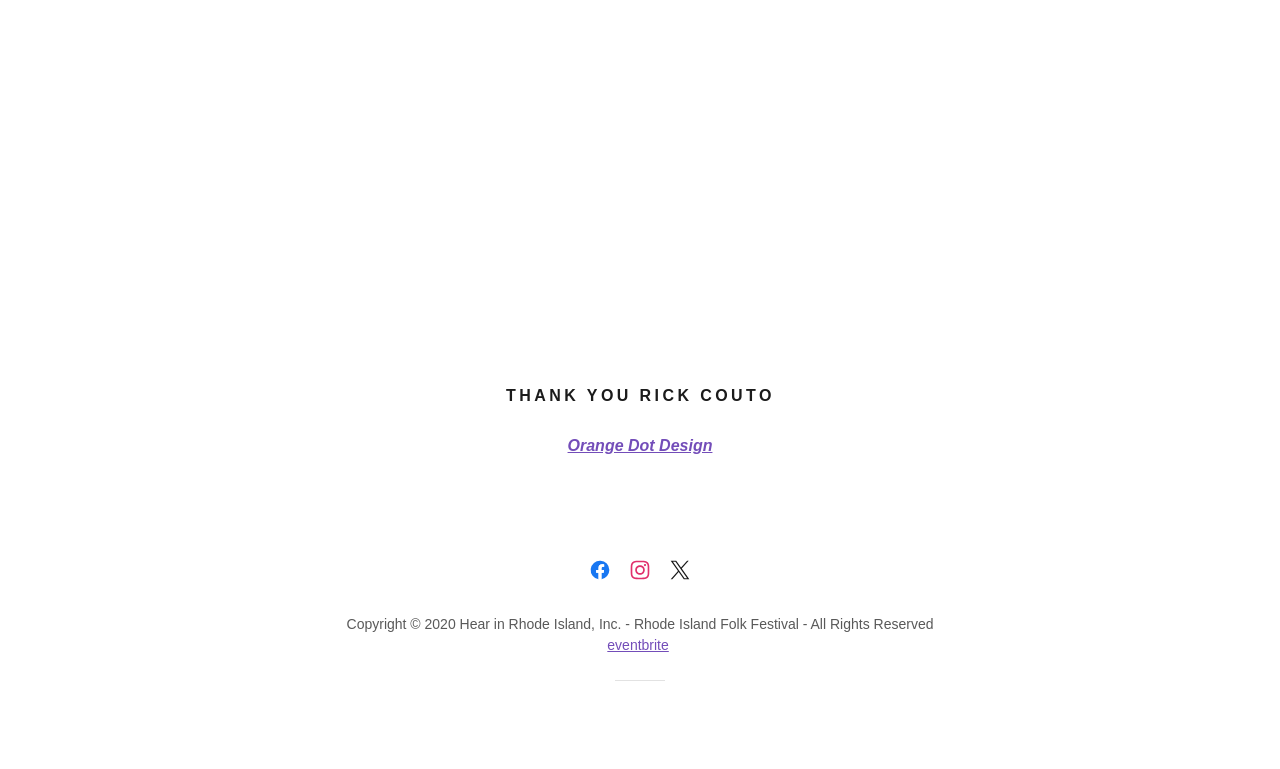From the element description eventbrite, predict the bounding box coordinates of the UI element. The coordinates must be specified in the format (top-left x, top-left y, bottom-right x, bottom-right y) and should be within the 0 to 1 range.

[0.474, 0.829, 0.522, 0.85]